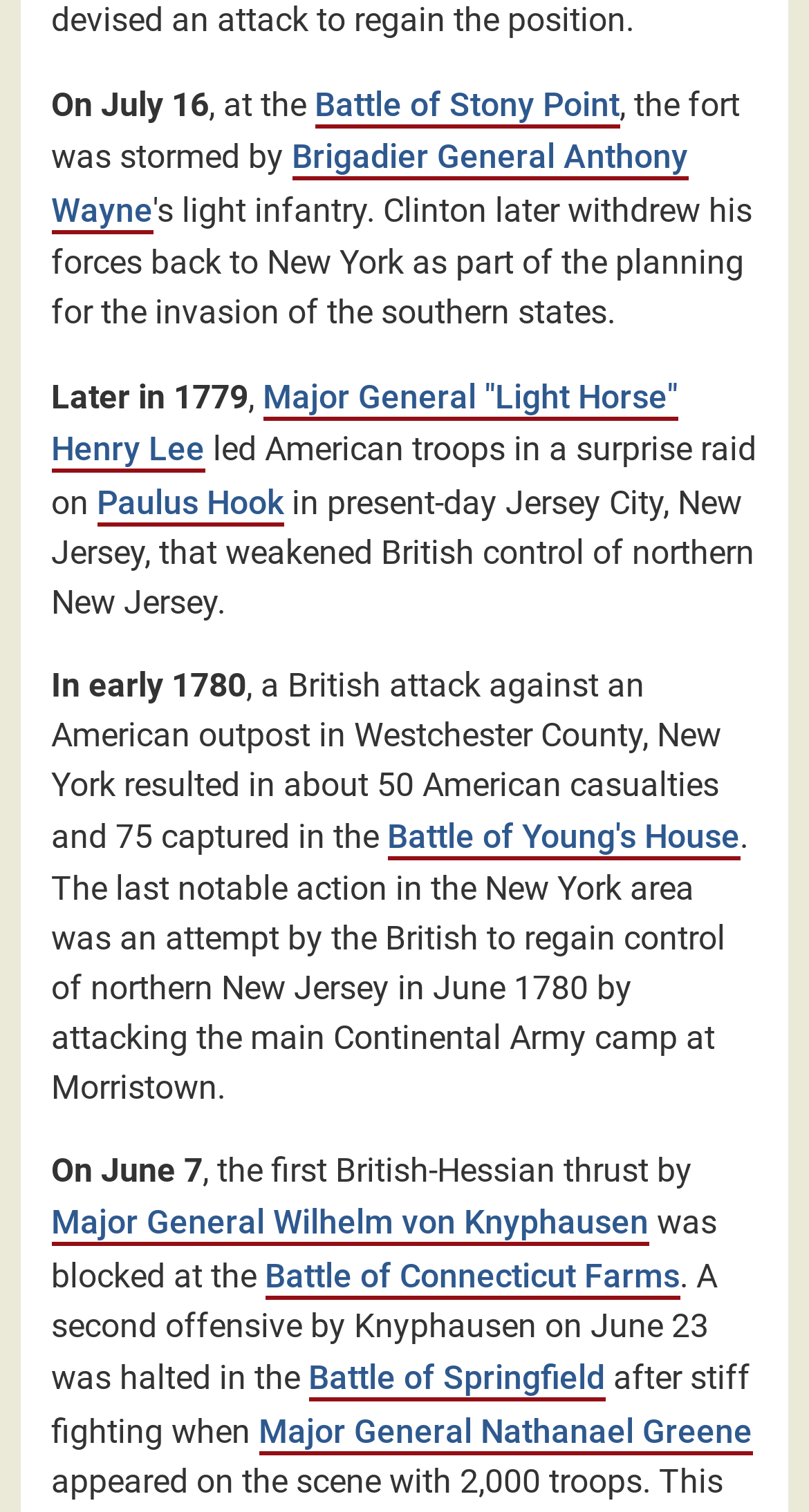Determine the bounding box coordinates for the region that must be clicked to execute the following instruction: "Read about Brigadier General Anthony Wayne".

[0.063, 0.091, 0.851, 0.155]